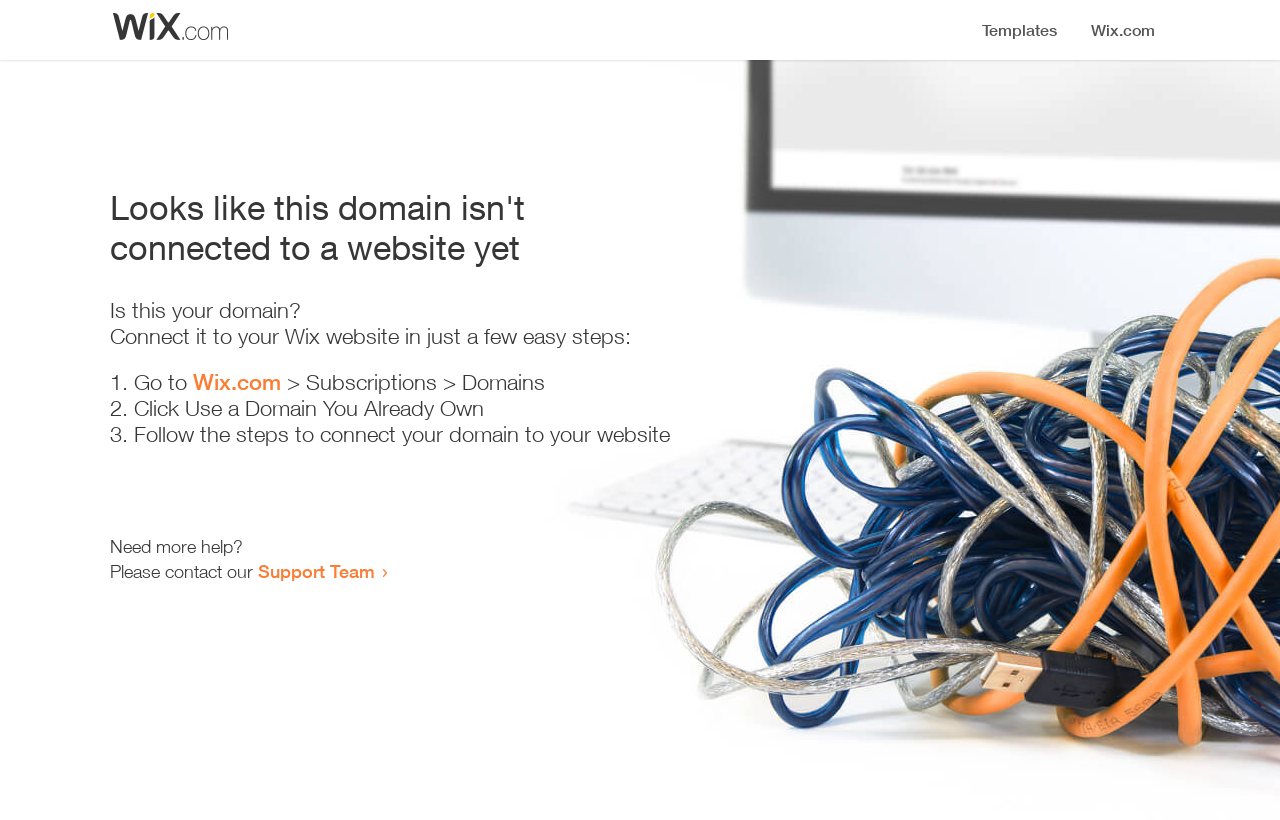Identify the bounding box for the UI element described as: "Wix.com". The coordinates should be four float numbers between 0 and 1, i.e., [left, top, right, bottom].

[0.151, 0.45, 0.22, 0.482]